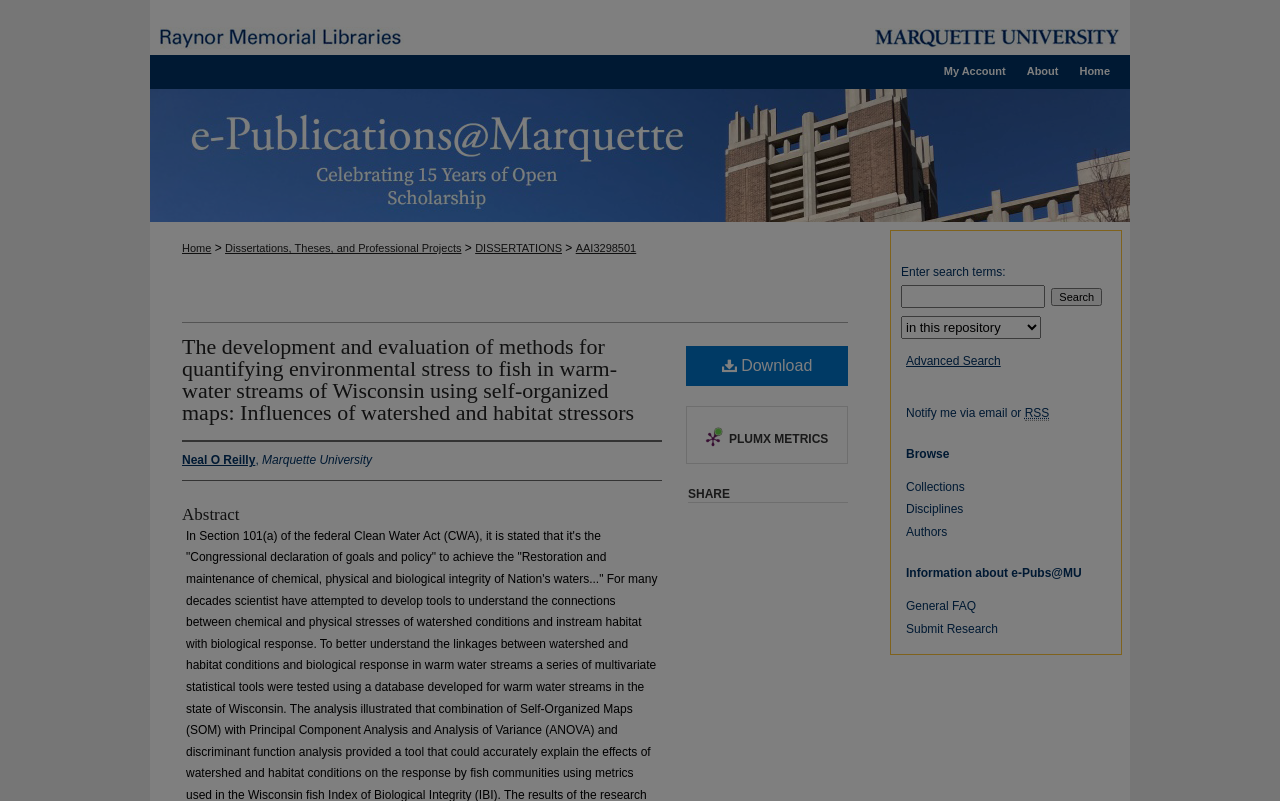Answer the question using only one word or a concise phrase: What is the function of the search bar?

To search for publications